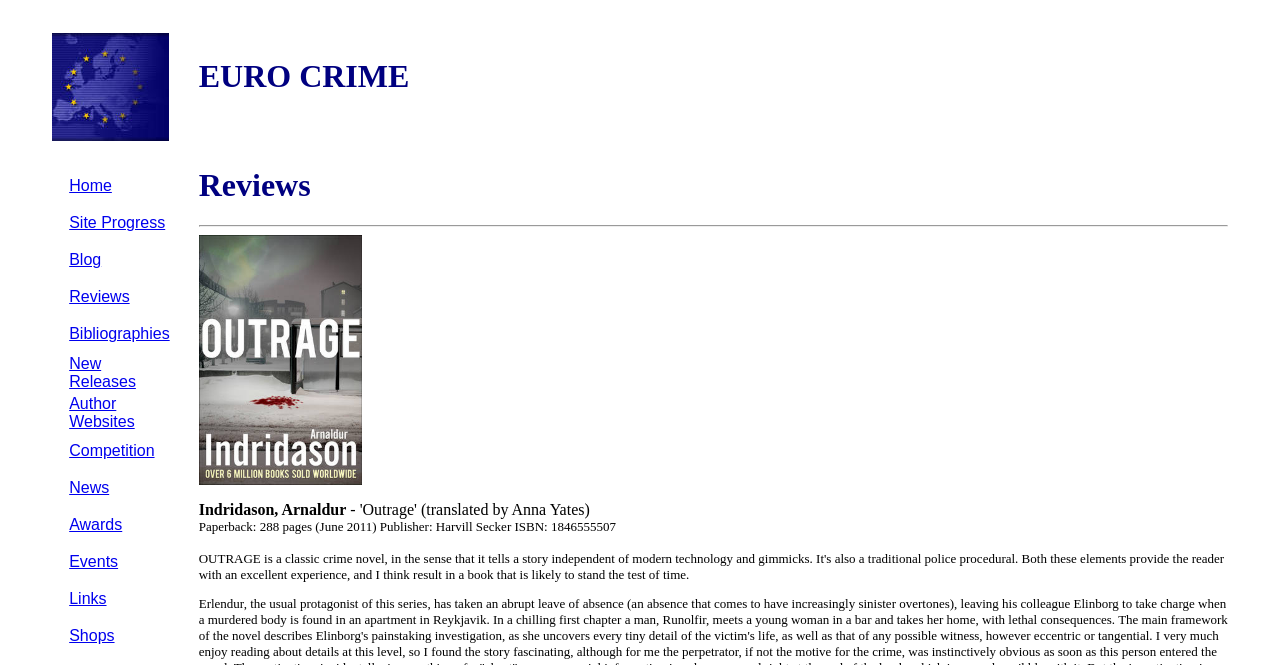Identify the bounding box coordinates for the element that needs to be clicked to fulfill this instruction: "Click on News". Provide the coordinates in the format of four float numbers between 0 and 1: [left, top, right, bottom].

[0.054, 0.721, 0.085, 0.746]